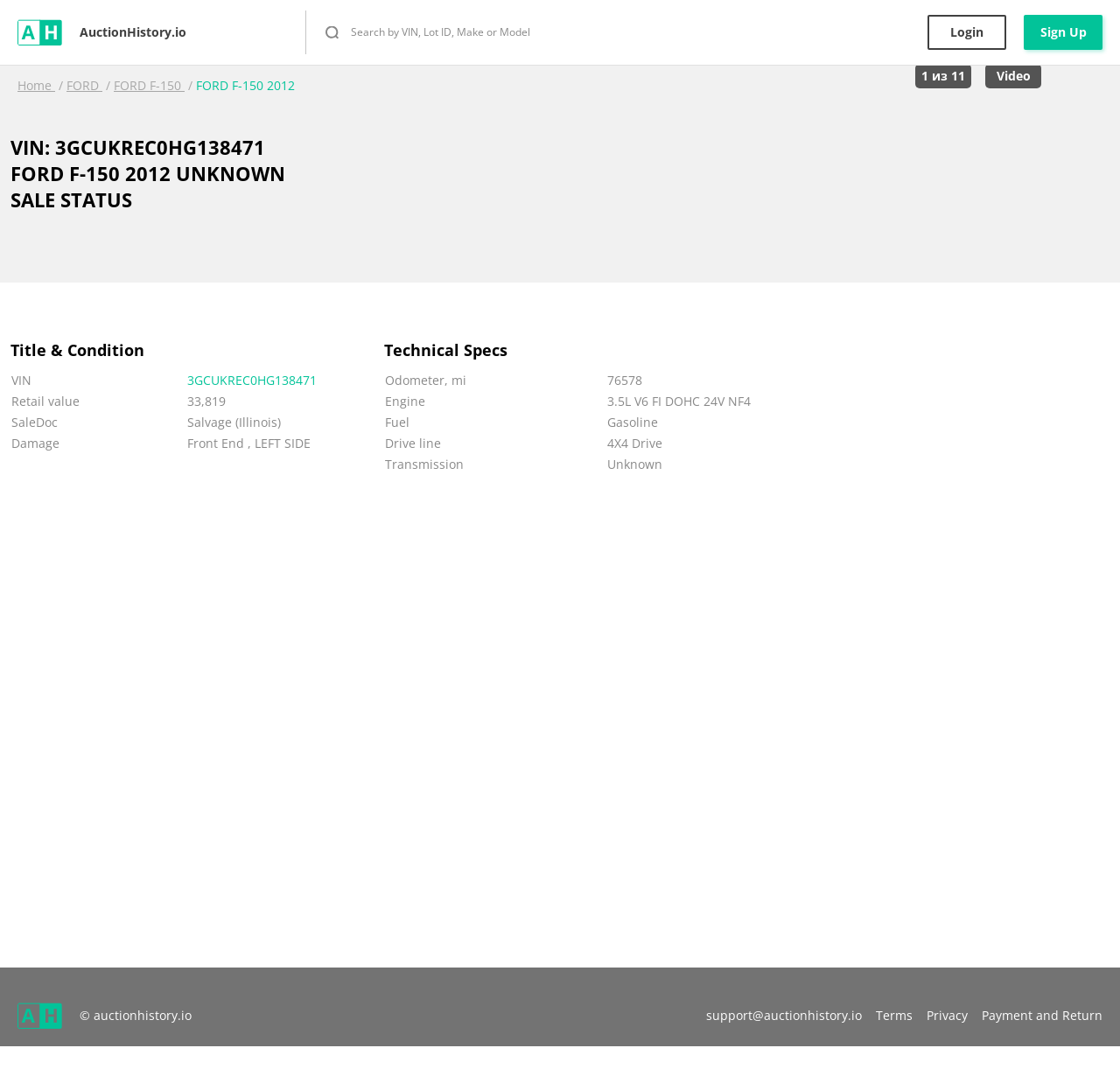Respond with a single word or phrase to the following question:
What is the damage to the car?

Front End, LEFT SIDE